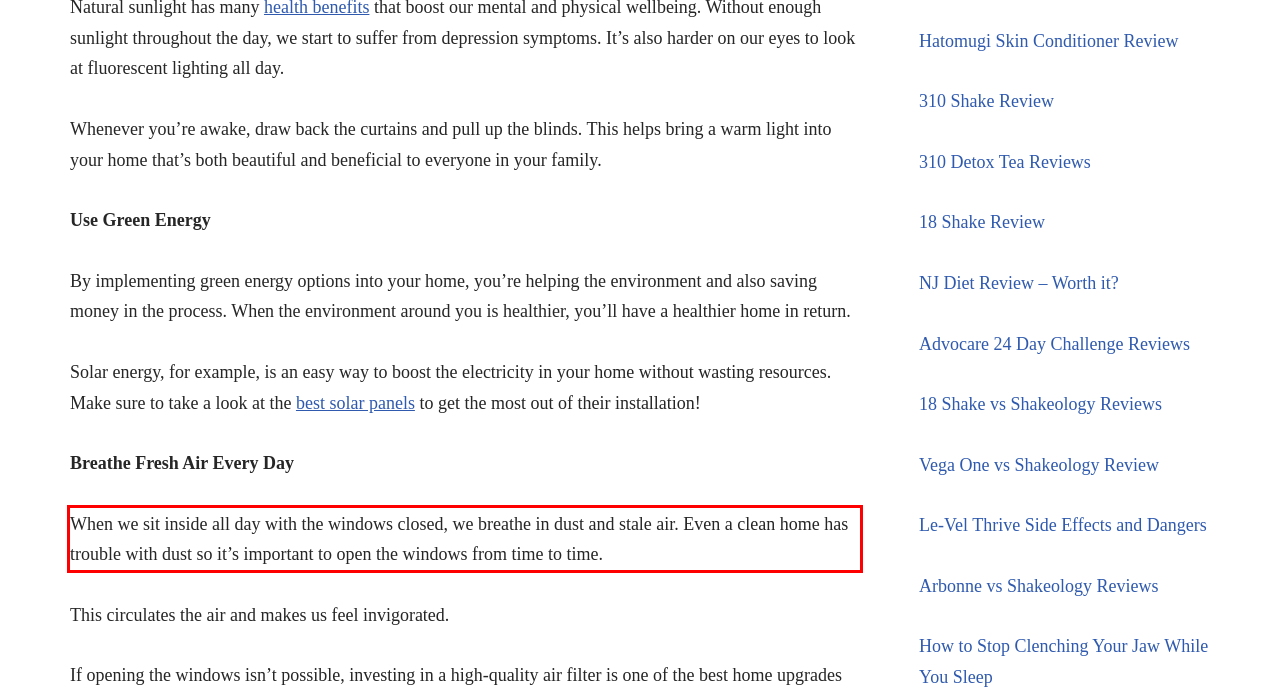Please extract the text content from the UI element enclosed by the red rectangle in the screenshot.

When we sit inside all day with the windows closed, we breathe in dust and stale air. Even a clean home has trouble with dust so it’s important to open the windows from time to time.